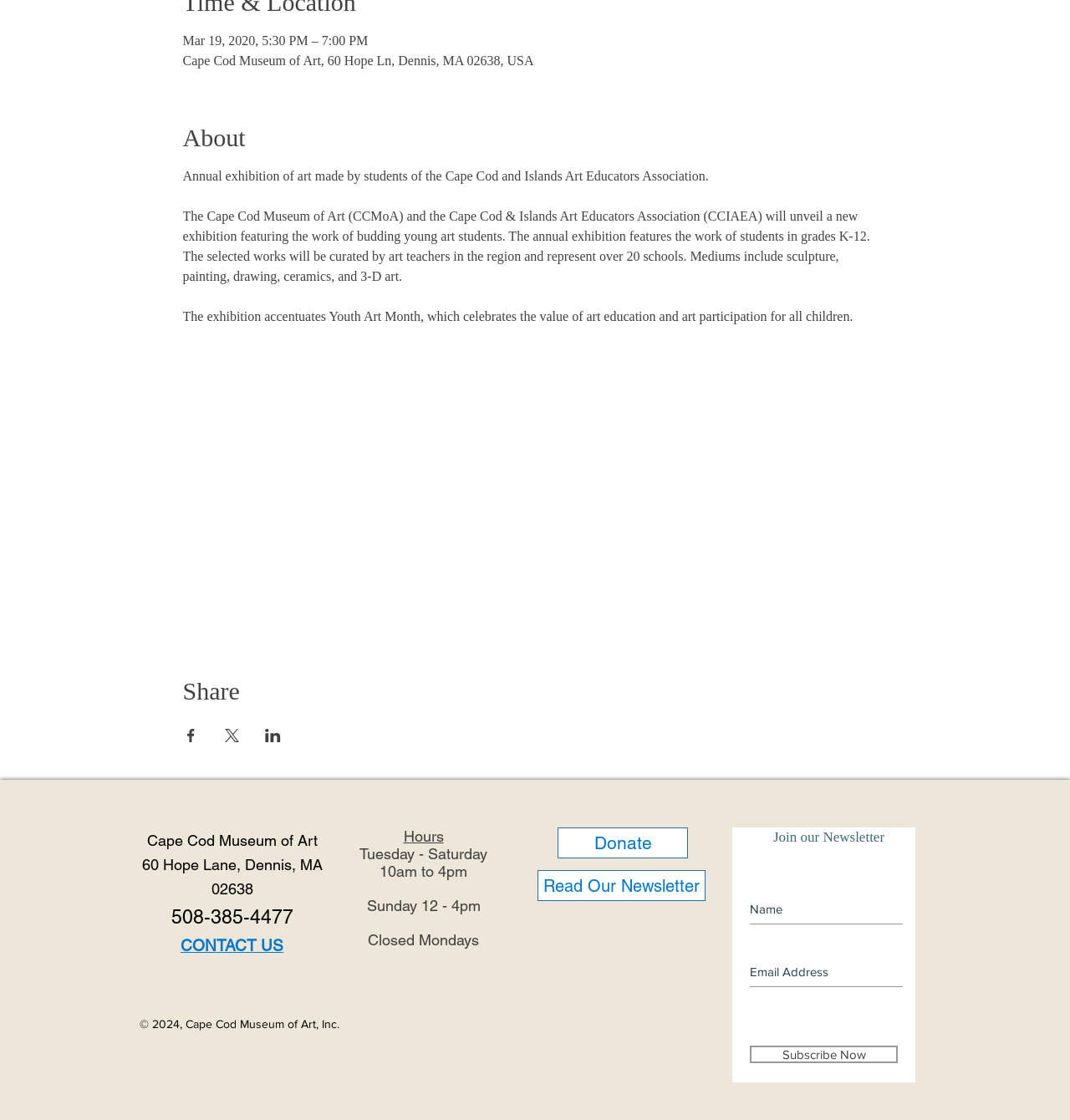How can I contact the museum?
Please provide a detailed and thorough answer to the question.

The museum's contact information can be found in the StaticText element that reads '508-385-4477', which is likely the phone number of the museum.